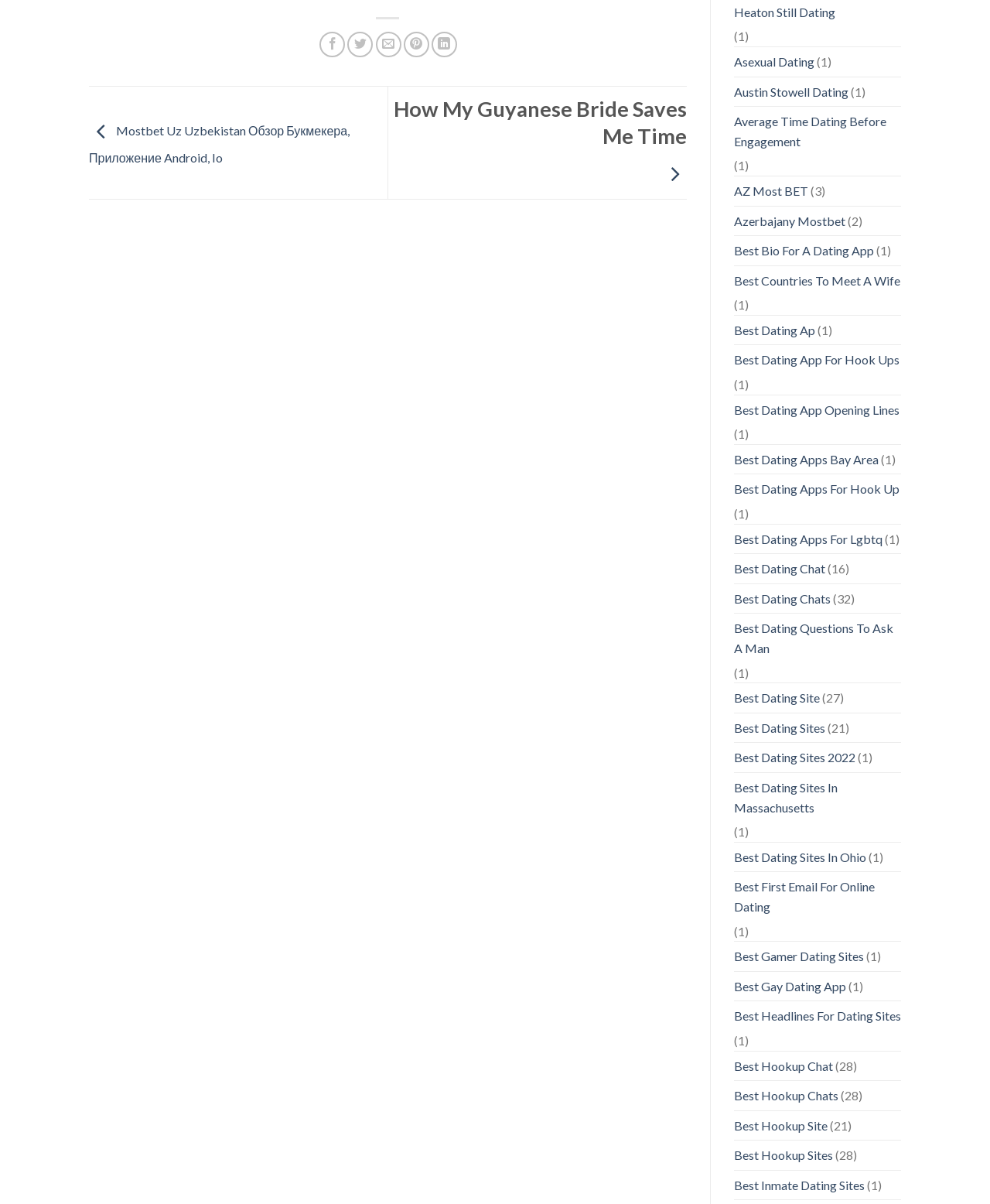Please determine the bounding box coordinates of the area that needs to be clicked to complete this task: 'Learn about AZ Most BET'. The coordinates must be four float numbers between 0 and 1, formatted as [left, top, right, bottom].

[0.741, 0.146, 0.816, 0.171]